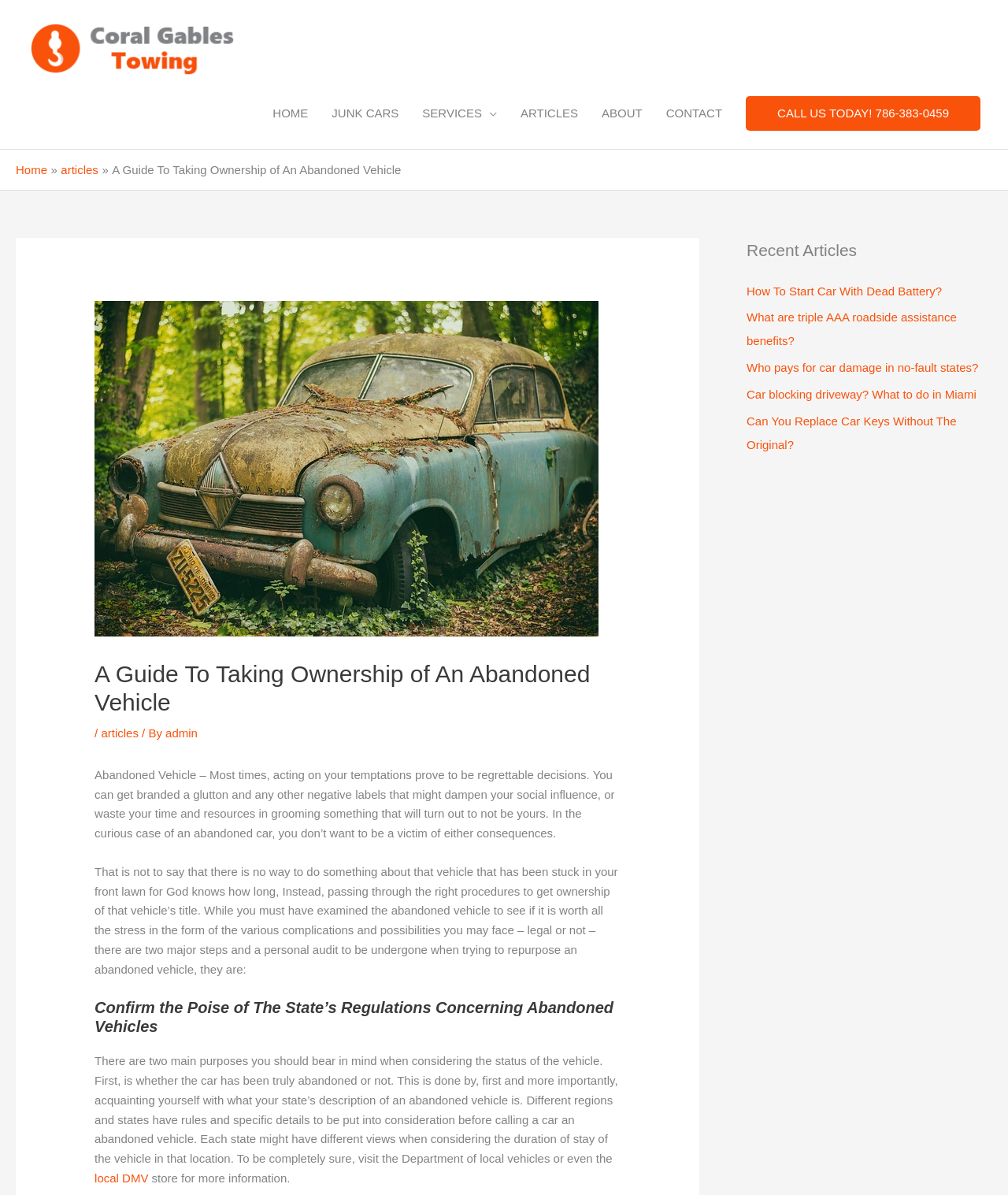Given the description "Junk Cars", provide the bounding box coordinates of the corresponding UI element.

[0.317, 0.075, 0.407, 0.115]